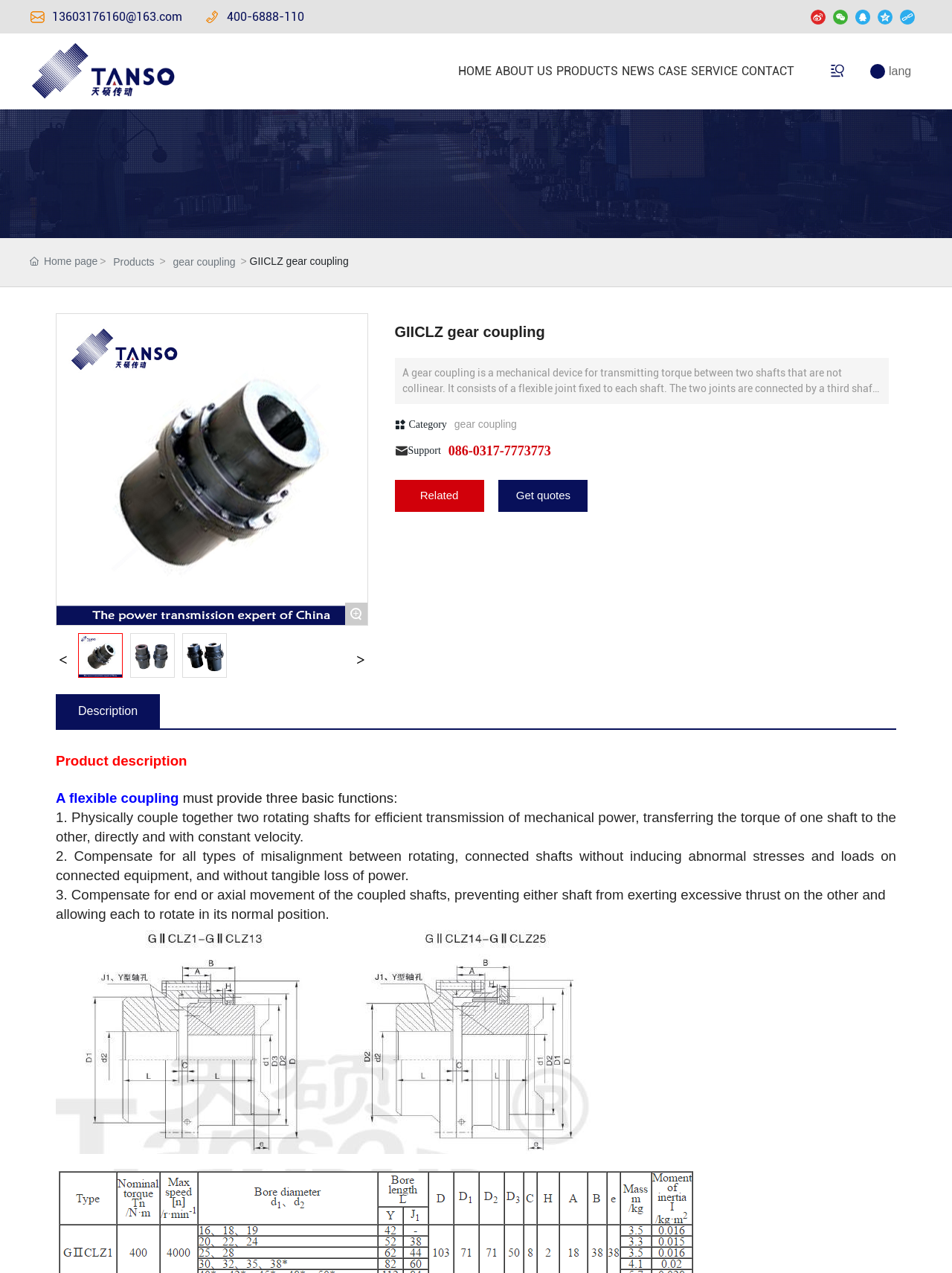What is the category of the product described on this webpage?
Using the visual information, reply with a single word or short phrase.

Gear coupling